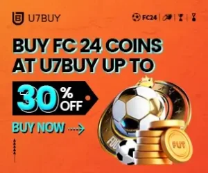What is the purpose of the 'BUY NOW' text?
Using the details from the image, give an elaborate explanation to answer the question.

The caption states that the 'BUY NOW' text 'encourages immediate action', suggesting that its purpose is to prompt the viewer to make a purchase without delay.